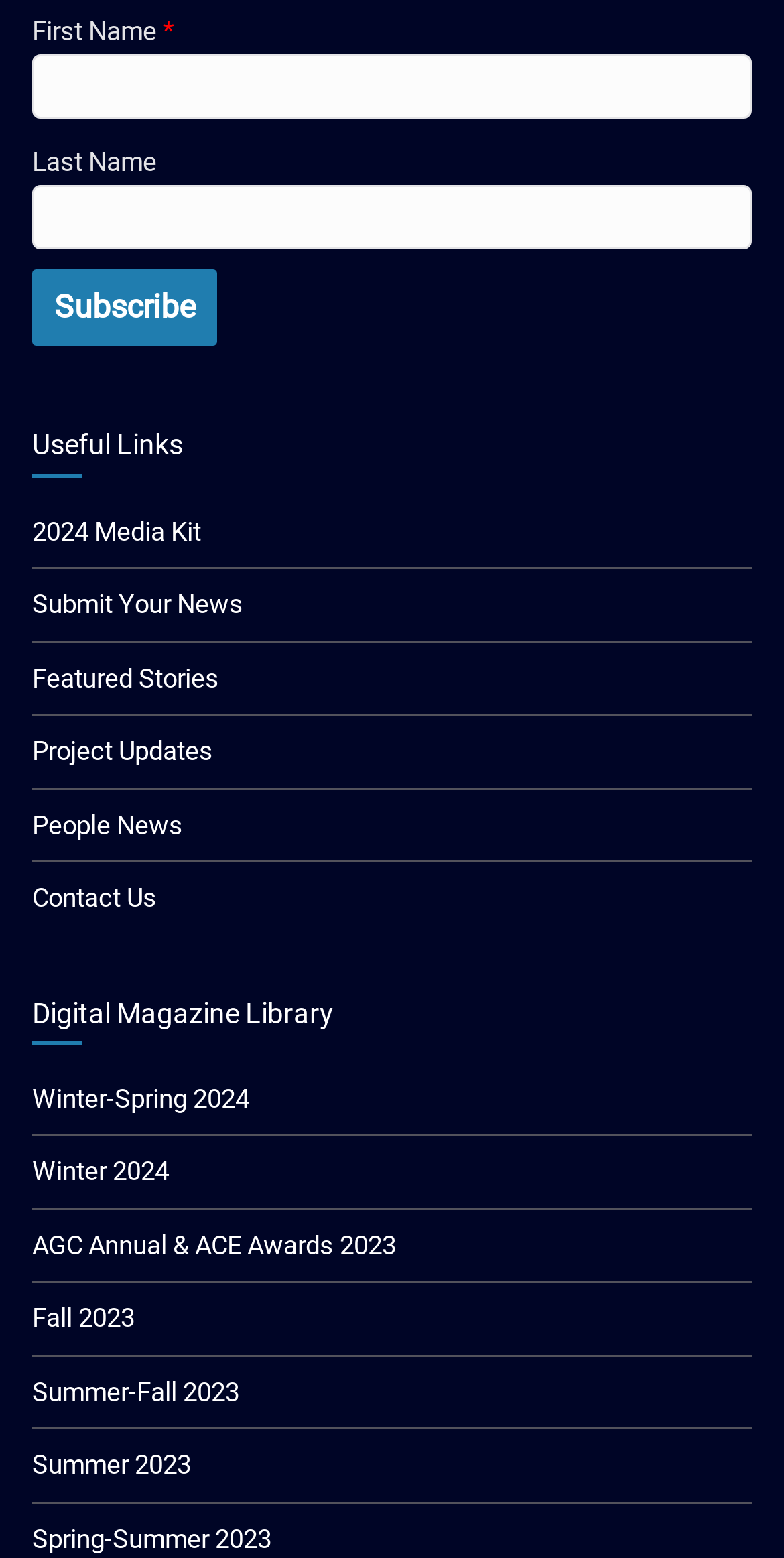Provide a one-word or brief phrase answer to the question:
How many textboxes are there?

2